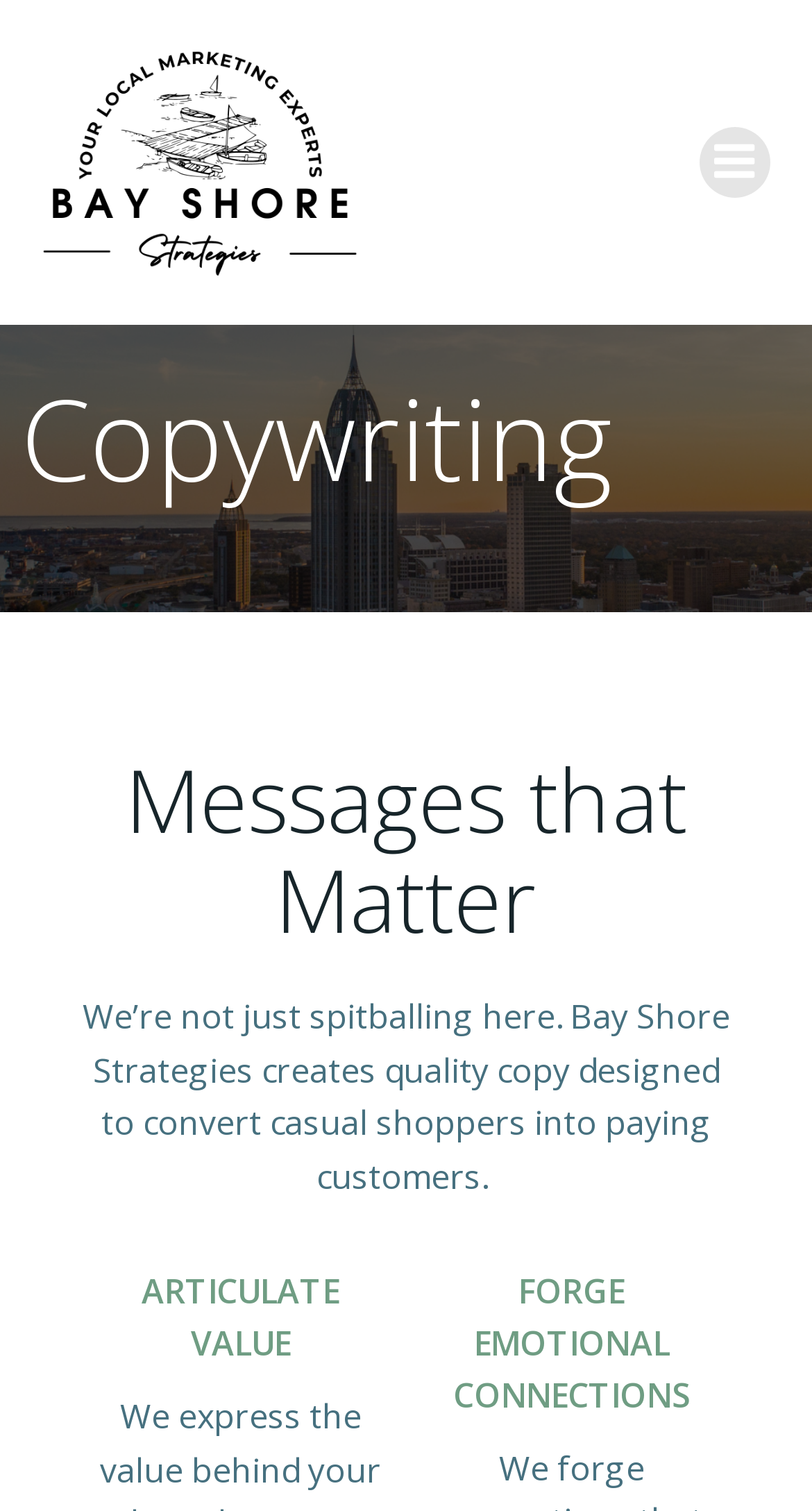What is the theme of the second heading?
Use the image to answer the question with a single word or phrase.

Messages that Matter